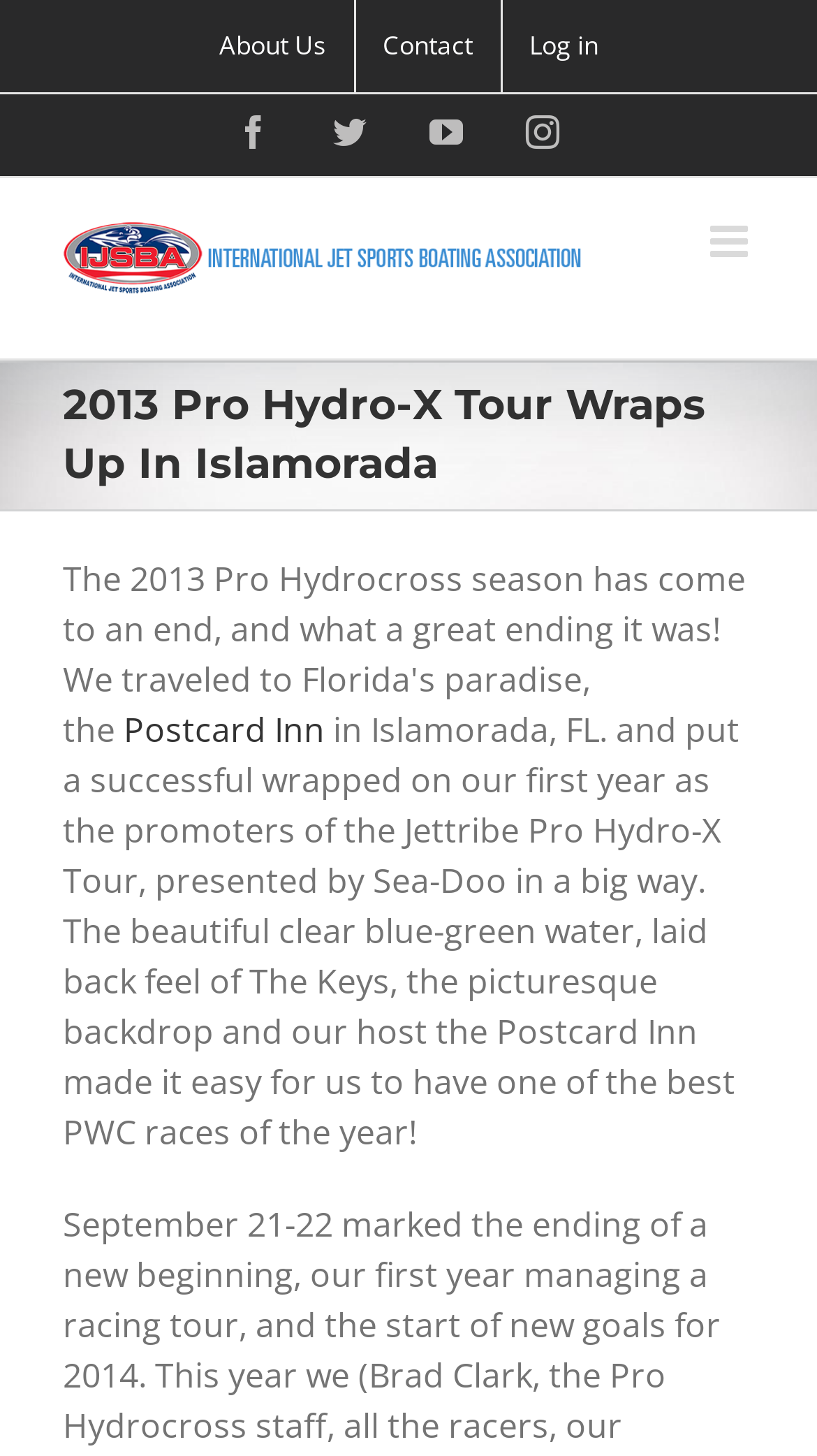Given the element description "About Us" in the screenshot, predict the bounding box coordinates of that UI element.

[0.235, 0.0, 0.432, 0.063]